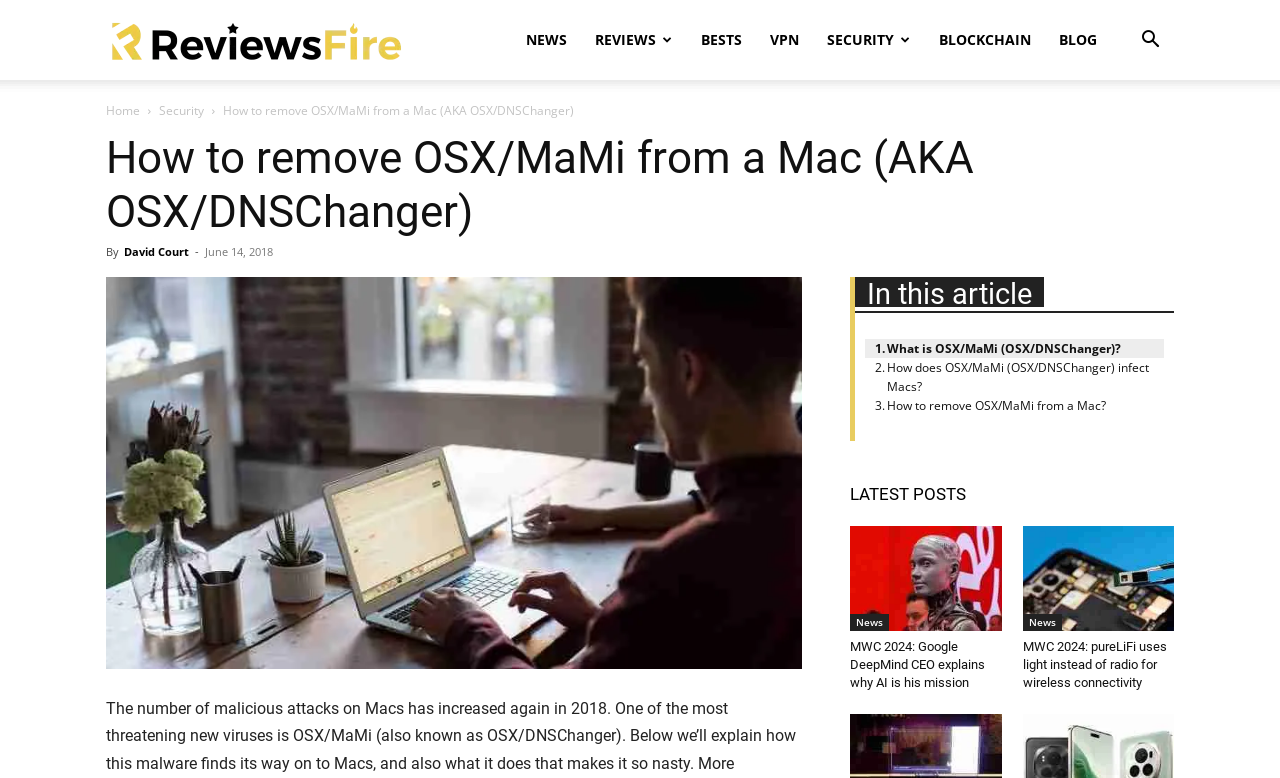What is the date of this article?
Using the image, elaborate on the answer with as much detail as possible.

The date of this article is mentioned in the text 'June 14, 2018' which is located below the heading of the article and above the image.